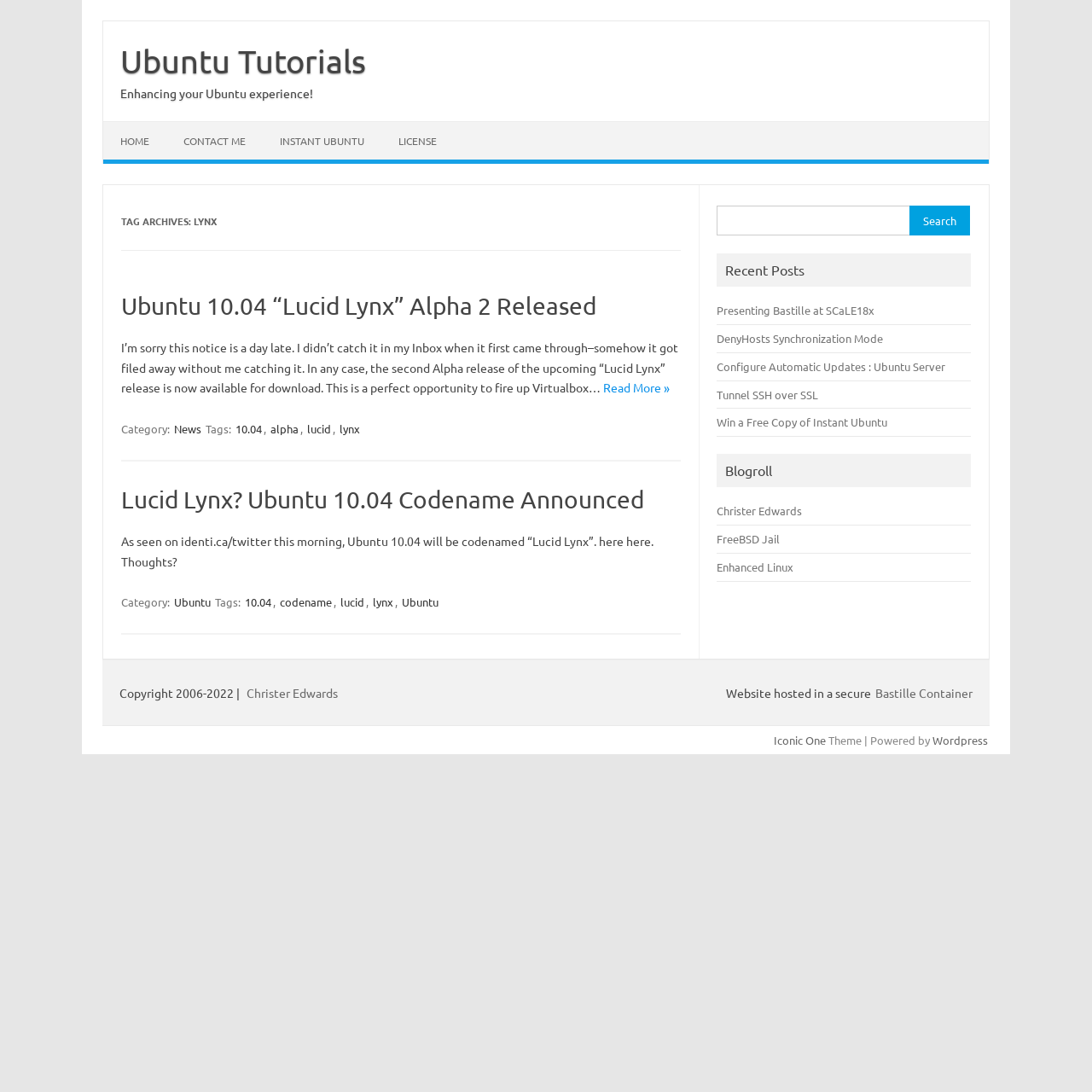What is the first link on the webpage? Analyze the screenshot and reply with just one word or a short phrase.

Skip to content